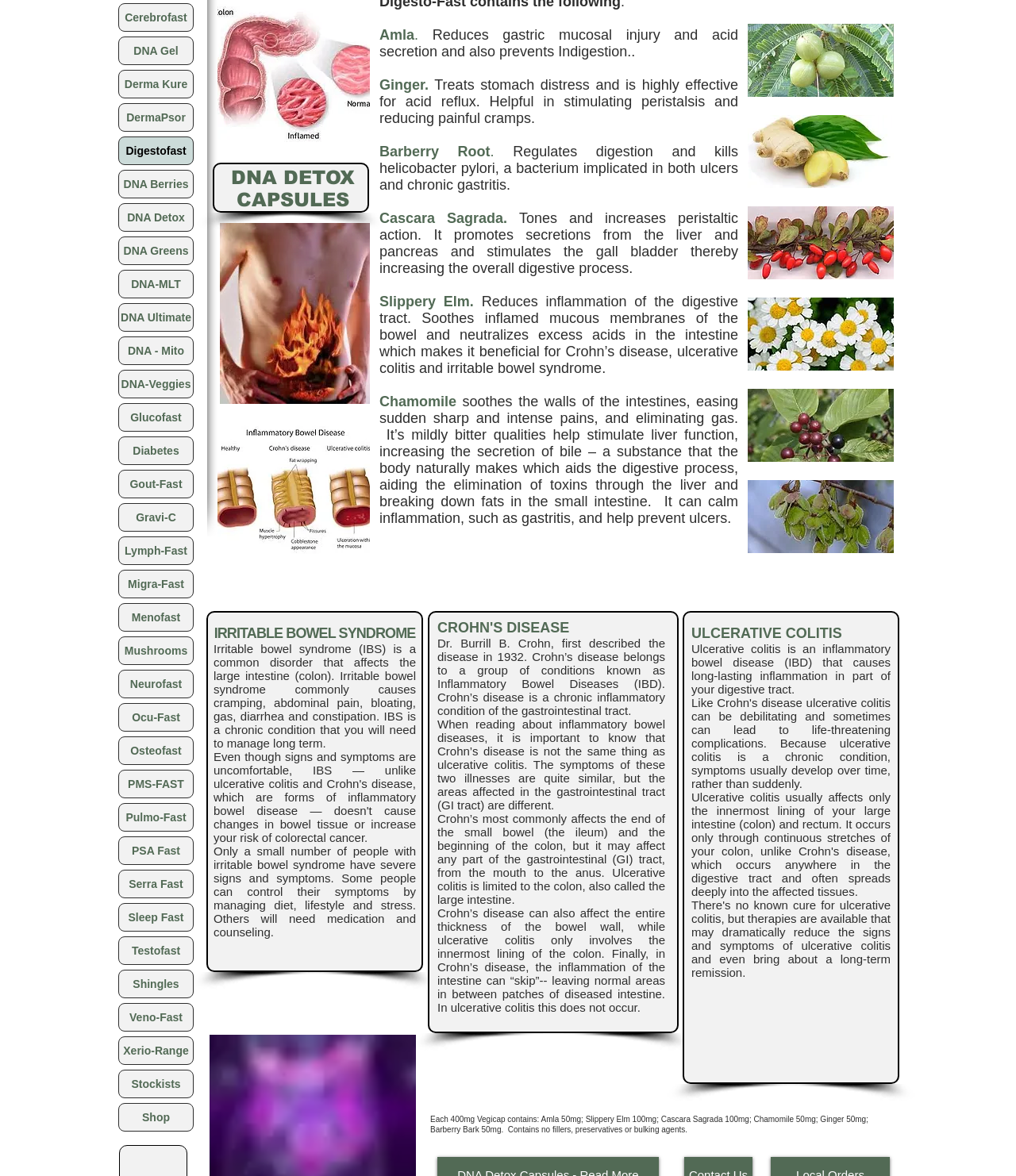From the given element description: "Gingerpress to zoom", find the bounding box for the UI element. Provide the coordinates as four float numbers between 0 and 1, in the order [left, top, right, bottom].

[0.733, 0.095, 0.883, 0.163]